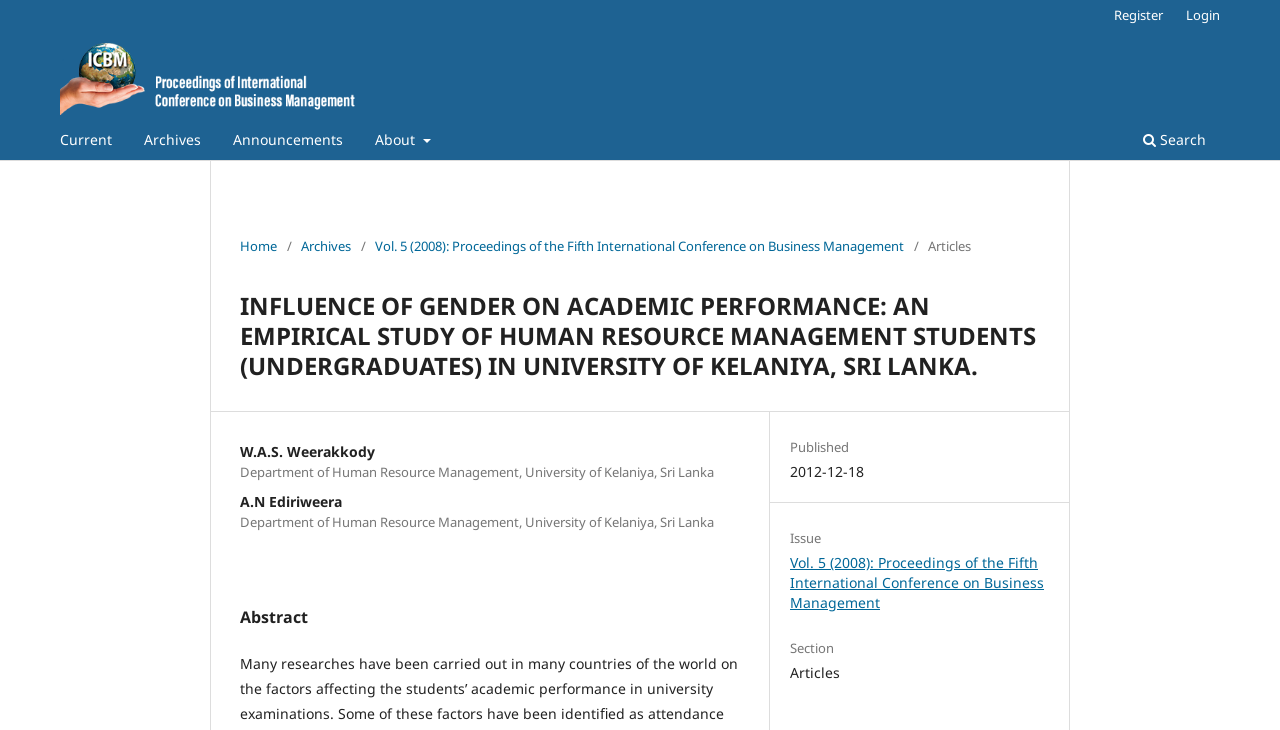What is the publication date of the article?
Please provide a single word or phrase as your answer based on the image.

2012-12-18